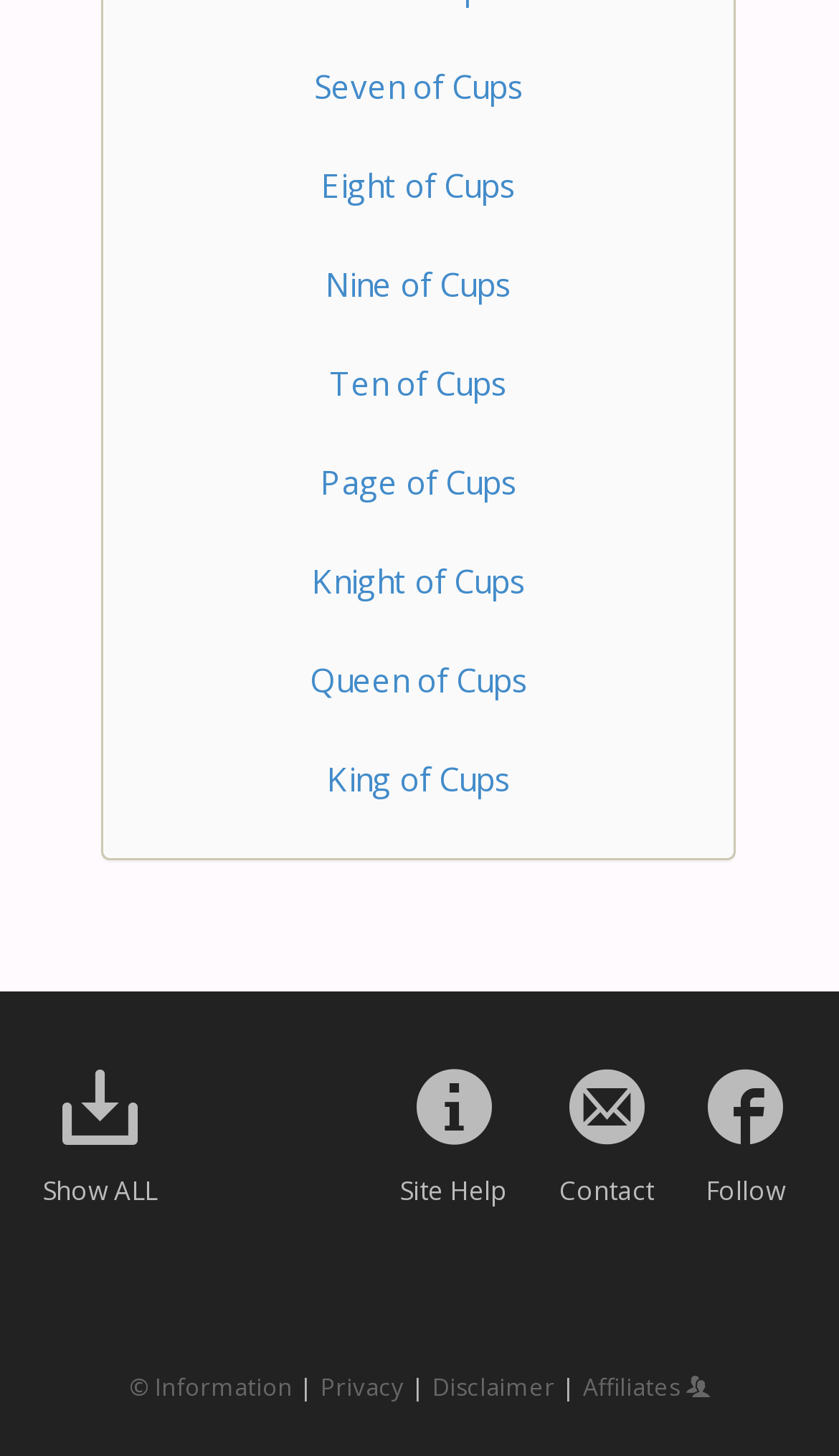Determine the bounding box of the UI element mentioned here: "parent_node: Site Help aria-label="Site Help"". The coordinates must be in the format [left, top, right, bottom] with values ranging from 0 to 1.

[0.496, 0.753, 0.586, 0.778]